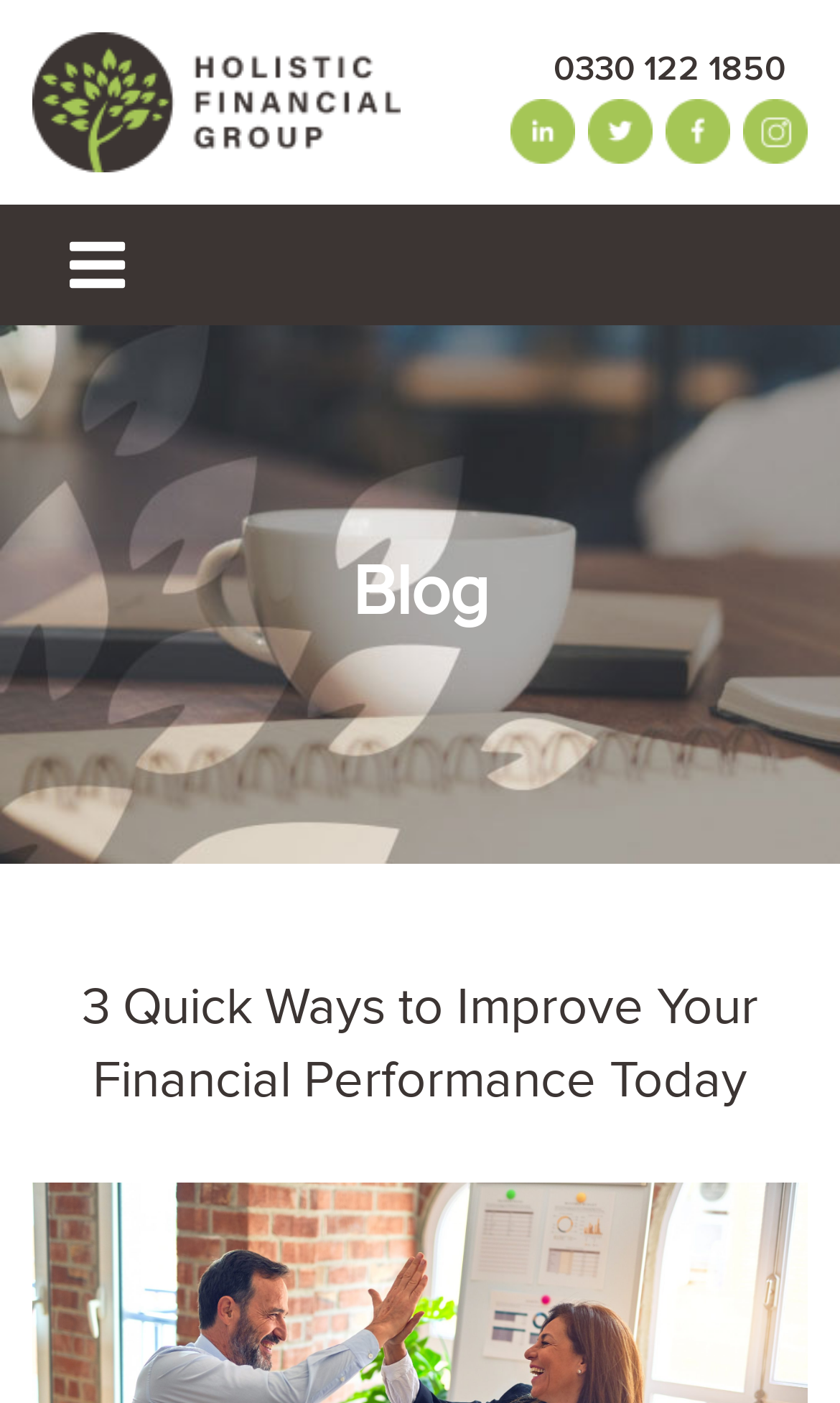Use a single word or phrase to answer the following:
What is the name of the company?

Holistic Financial Group